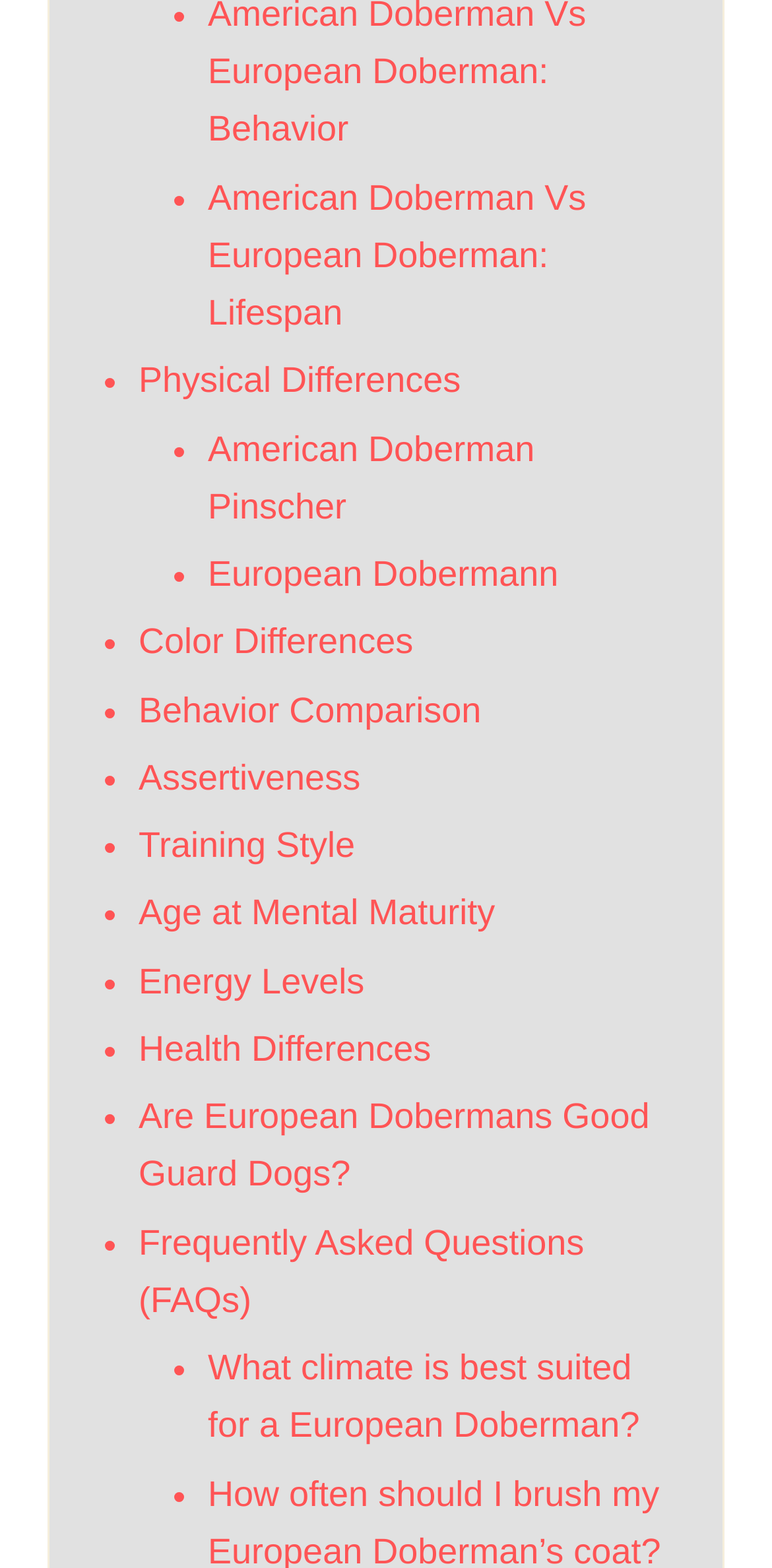Bounding box coordinates should be in the format (top-left x, top-left y, bottom-right x, bottom-right y) and all values should be floating point numbers between 0 and 1. Determine the bounding box coordinate for the UI element described as: European Dobermann

[0.269, 0.354, 0.723, 0.379]